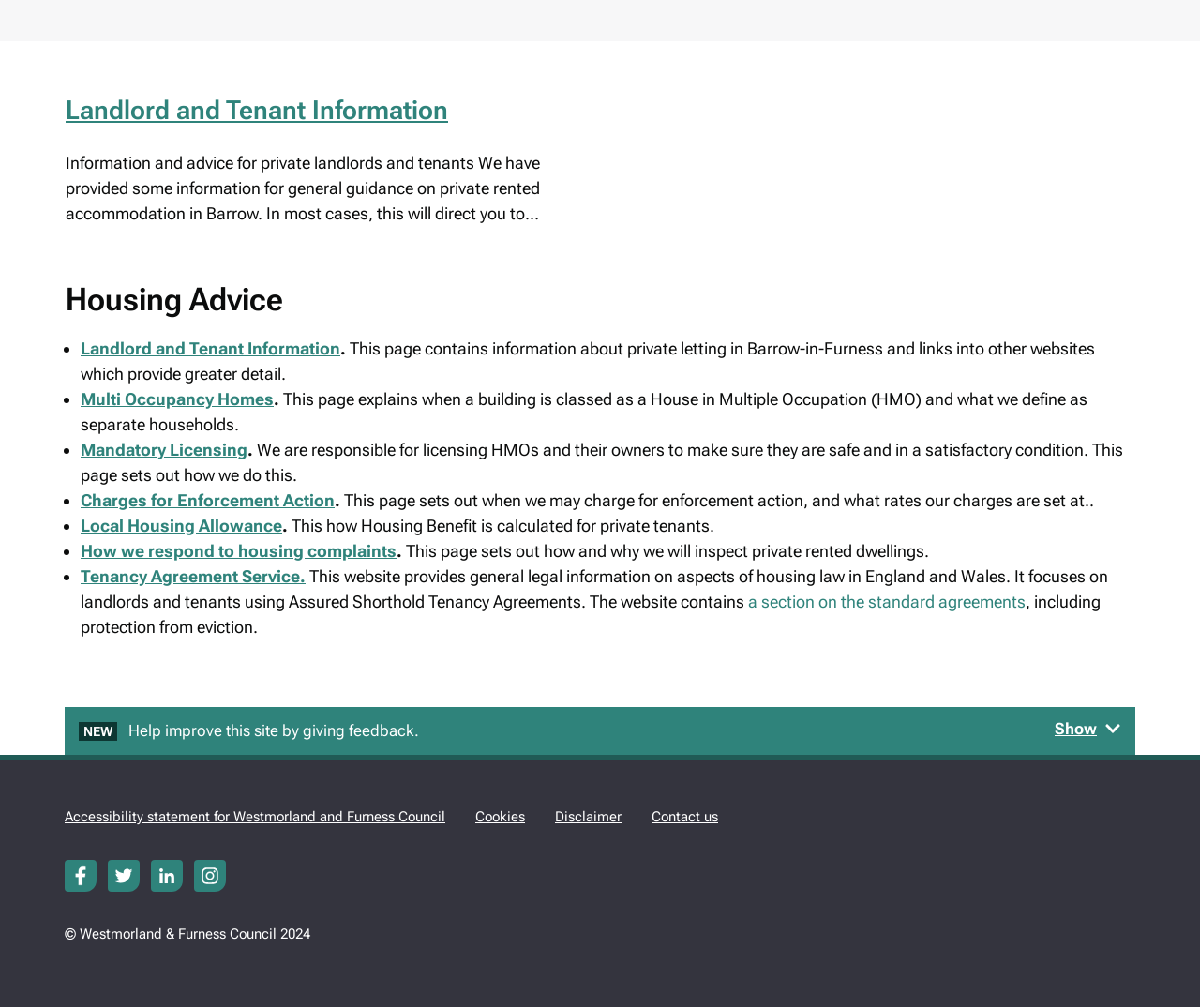Return the bounding box coordinates of the UI element that corresponds to this description: "Tenancy Agreement Service.". The coordinates must be given as four float numbers in the range of 0 and 1, [left, top, right, bottom].

[0.067, 0.561, 0.255, 0.581]